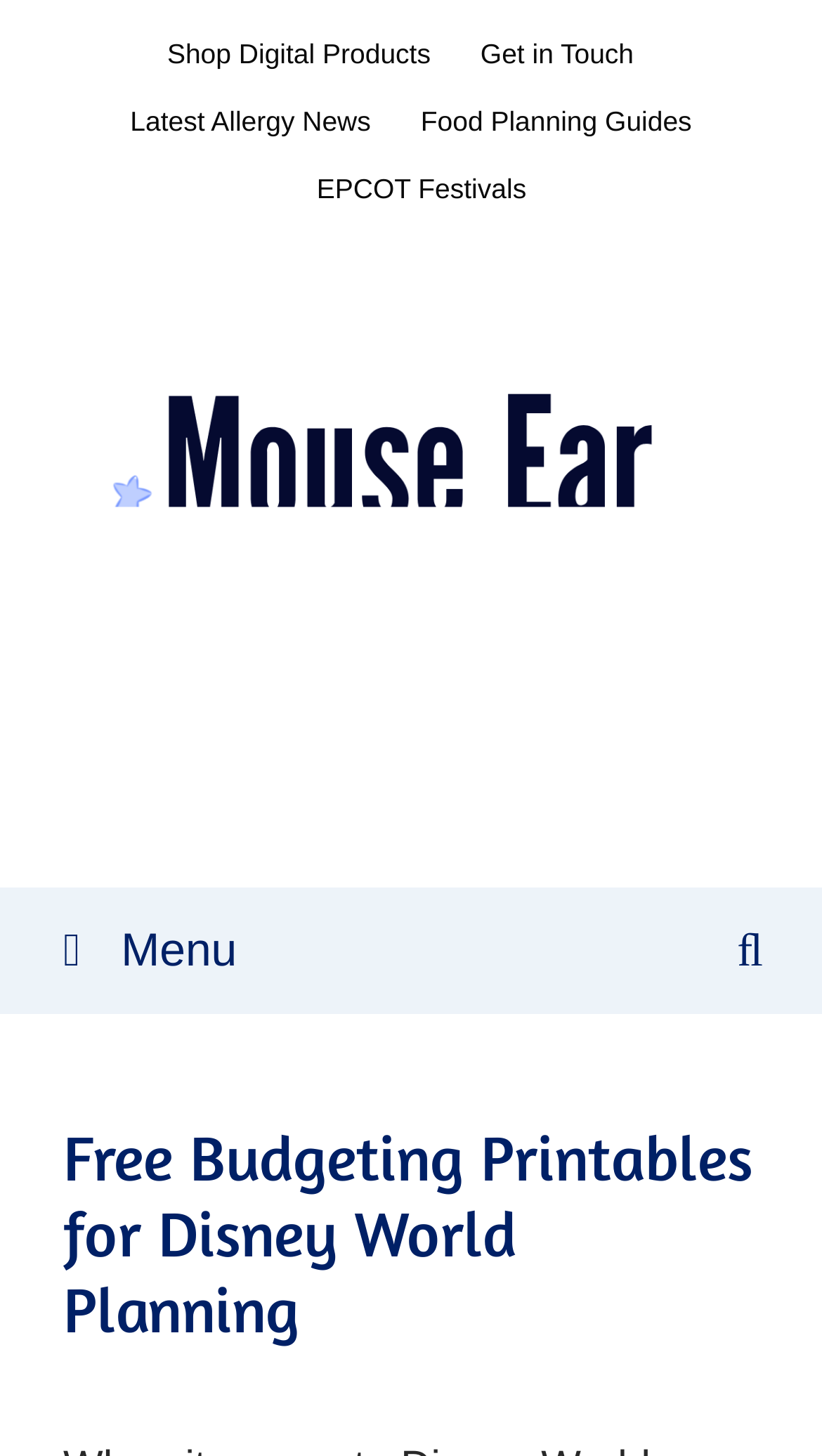Is the search bar currently open?
Examine the image and provide an in-depth answer to the question.

I looked at the link element with the text 'Open Search Bar' and determined that the search bar is not currently open. If it were open, the link text would likely be 'Close Search Bar' or something similar.